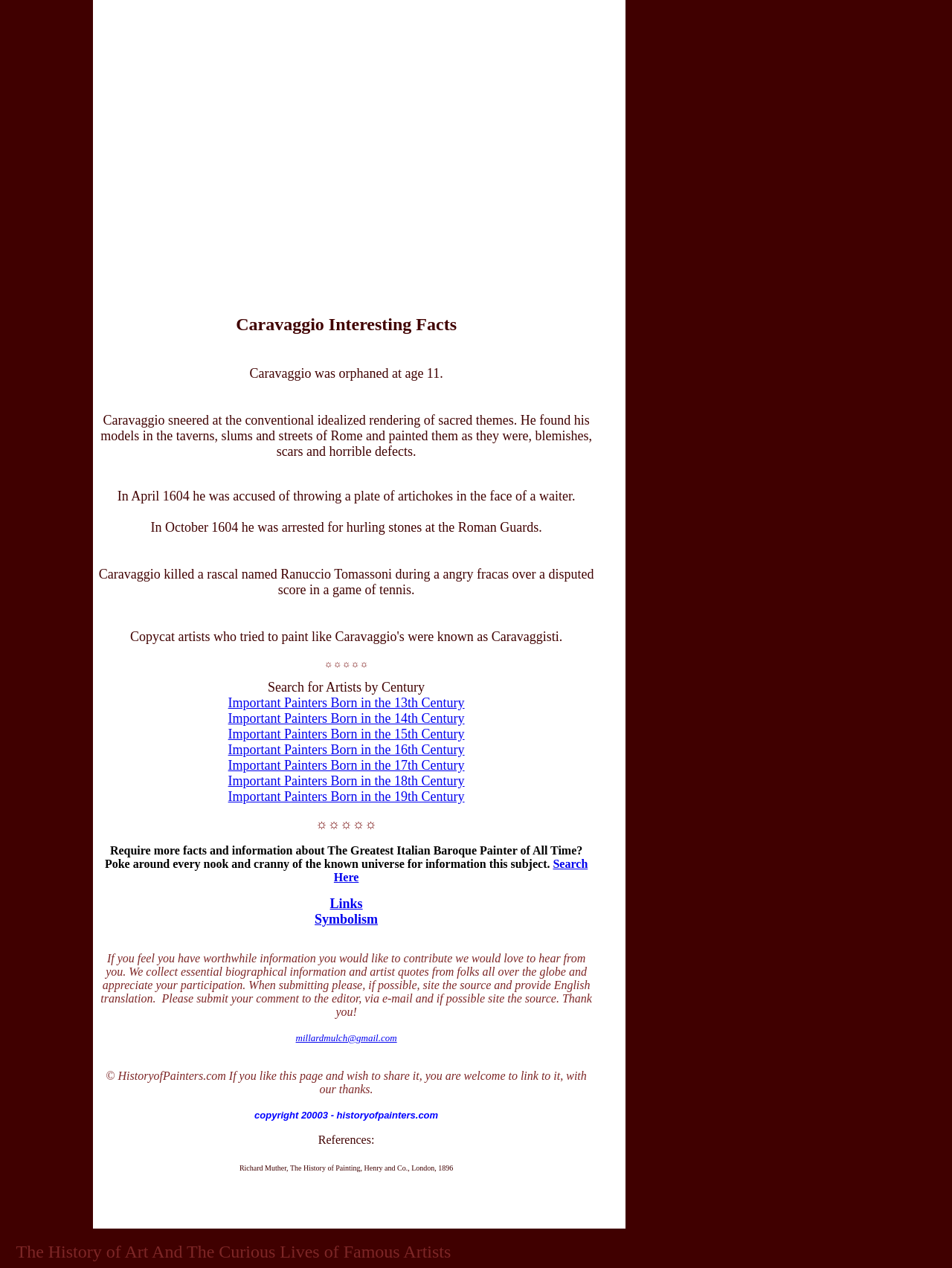Provide a short, one-word or phrase answer to the question below:
How did Caravaggio kill someone?

During a game of tennis